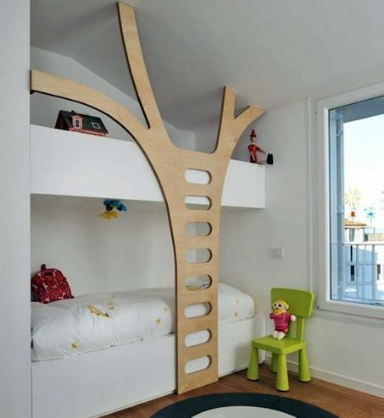Respond to the question with just a single word or phrase: 
What is the source of light in the room?

A large window